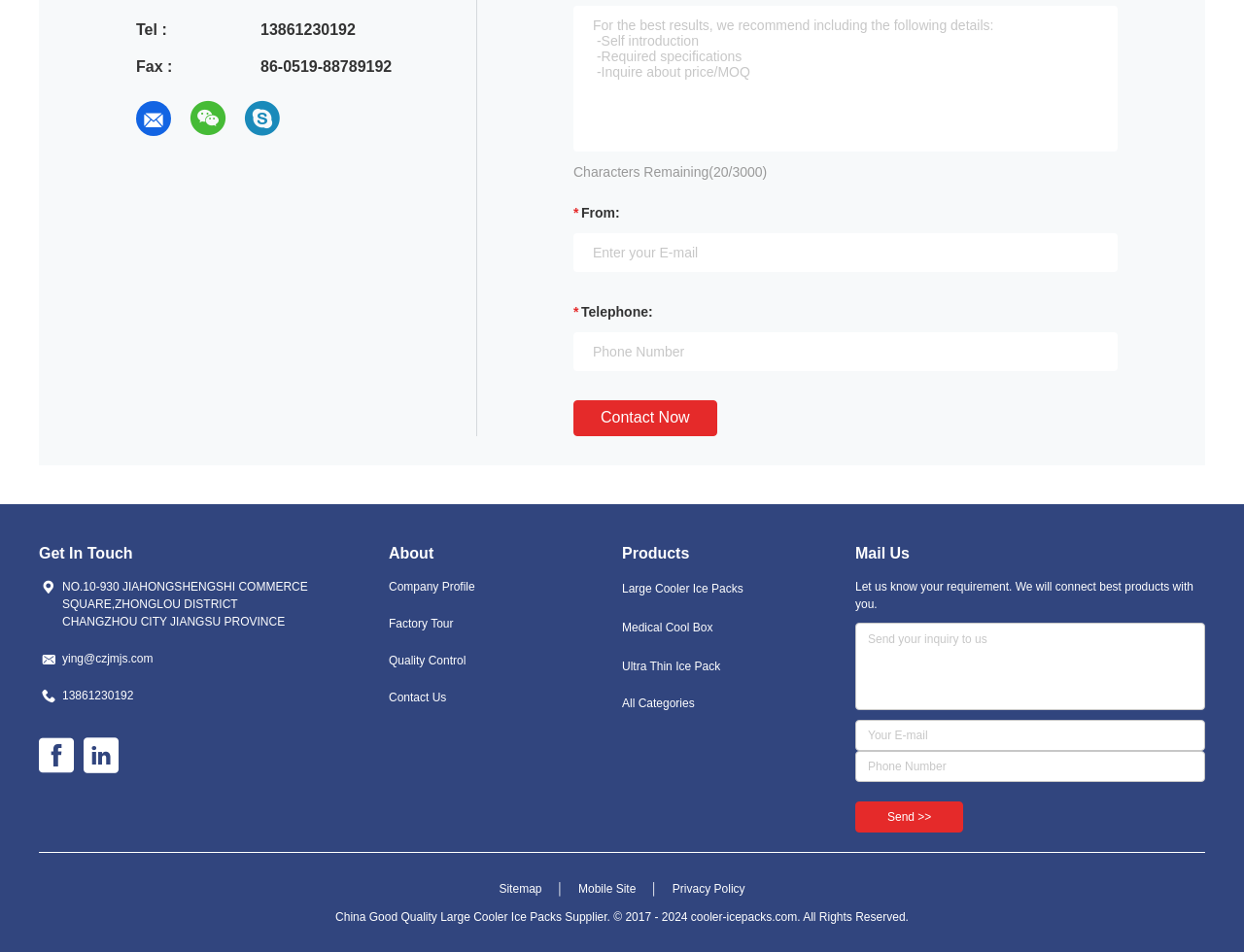What is the phone number in the first row?
Look at the image and respond with a one-word or short phrase answer.

13861230192